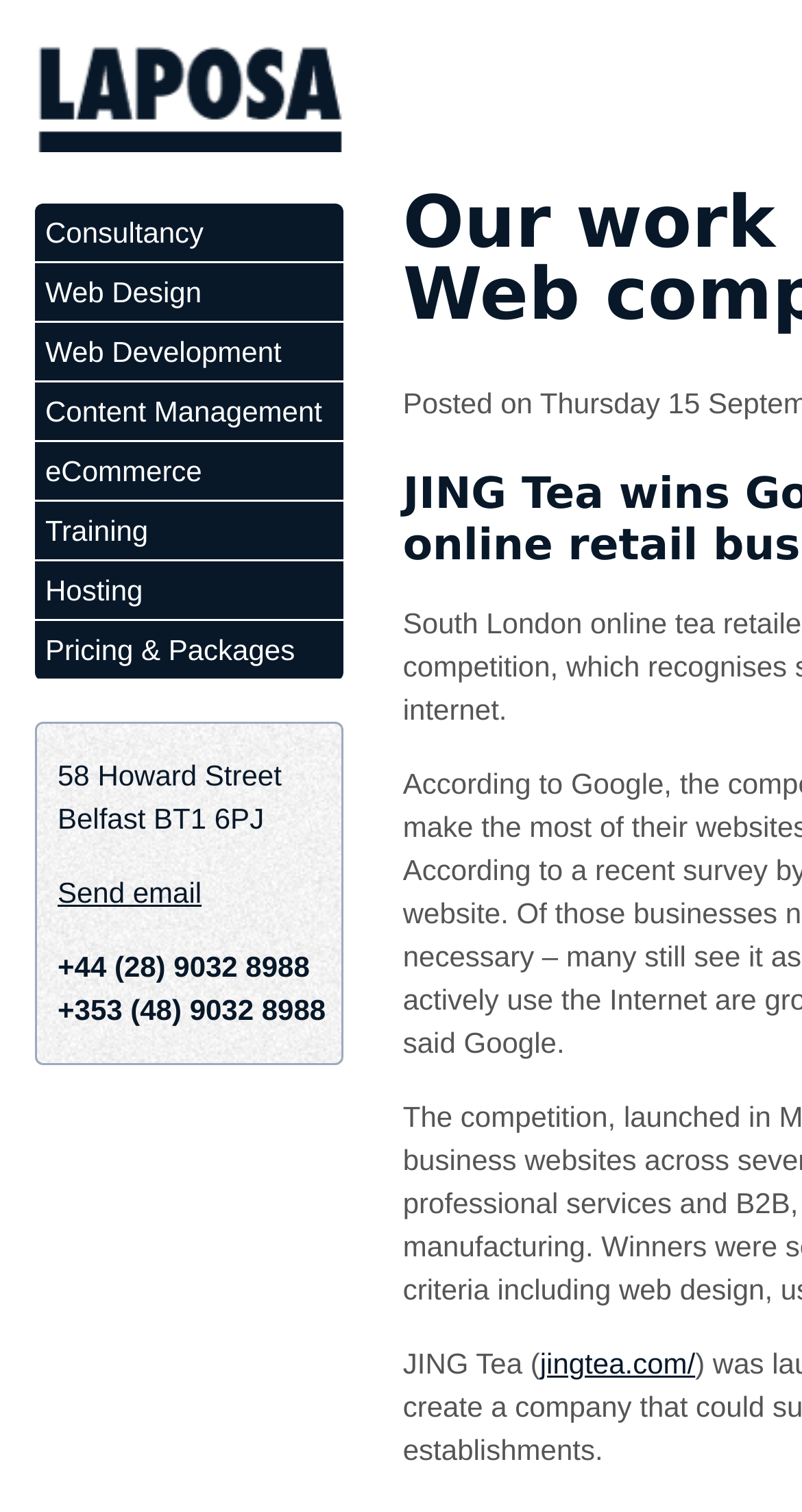Identify the bounding box coordinates for the region of the element that should be clicked to carry out the instruction: "visit jingtea.com". The bounding box coordinates should be four float numbers between 0 and 1, i.e., [left, top, right, bottom].

[0.673, 0.891, 0.867, 0.913]